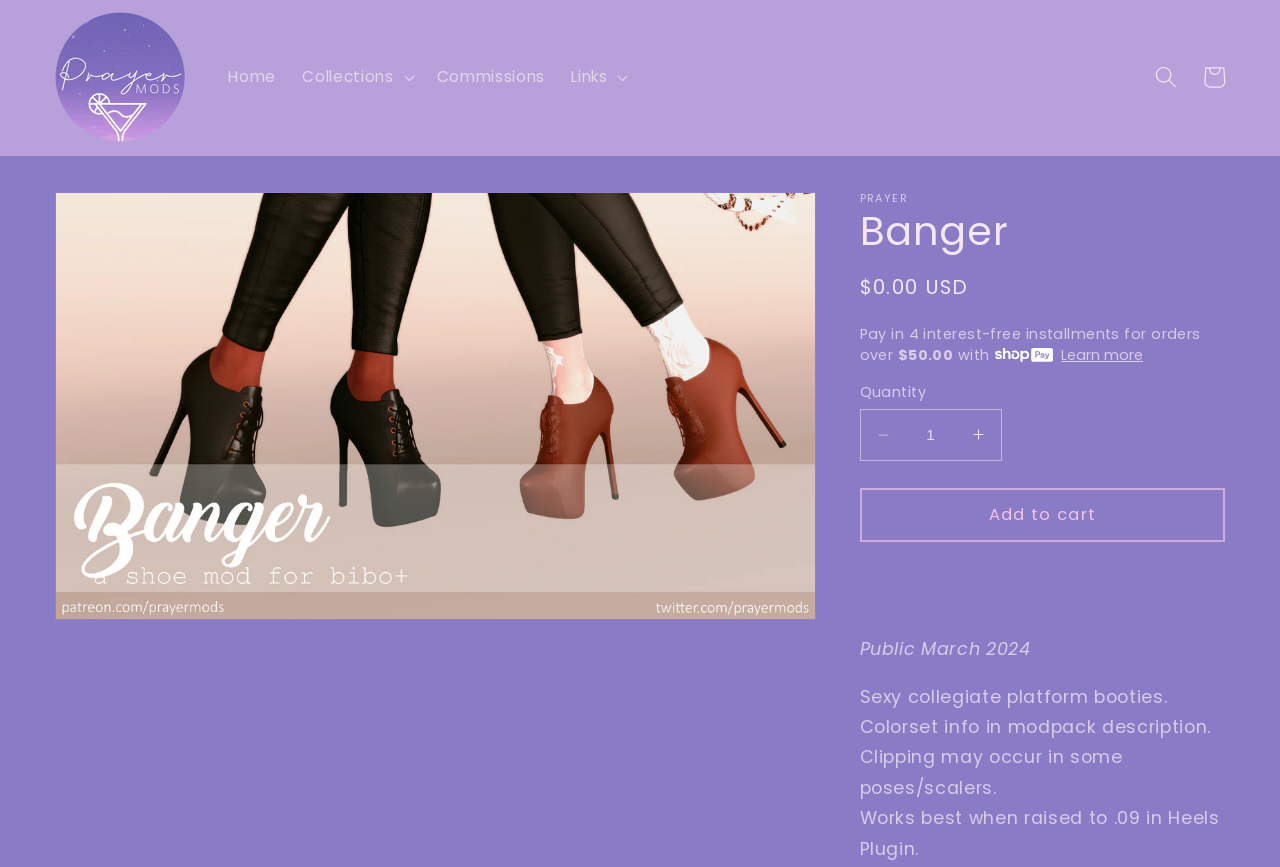Determine the bounding box coordinates of the clickable element to achieve the following action: 'Search for products'. Provide the coordinates as four float values between 0 and 1, formatted as [left, top, right, bottom].

[0.892, 0.061, 0.93, 0.117]